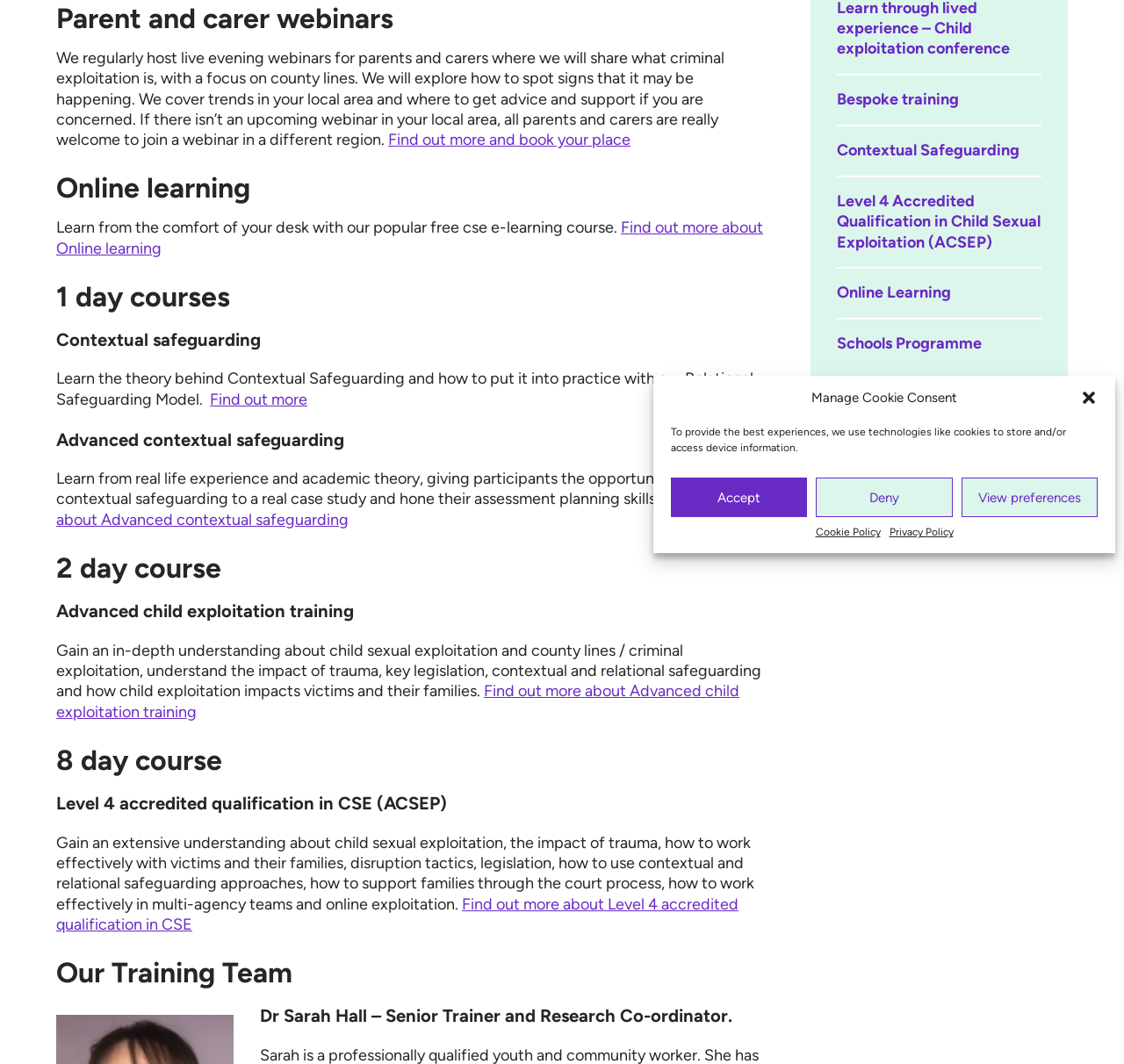Given the element description, predict the bounding box coordinates in the format (top-left x, top-left y, bottom-right x, bottom-right y), using floating point numbers between 0 and 1: Find out more

[0.187, 0.366, 0.273, 0.384]